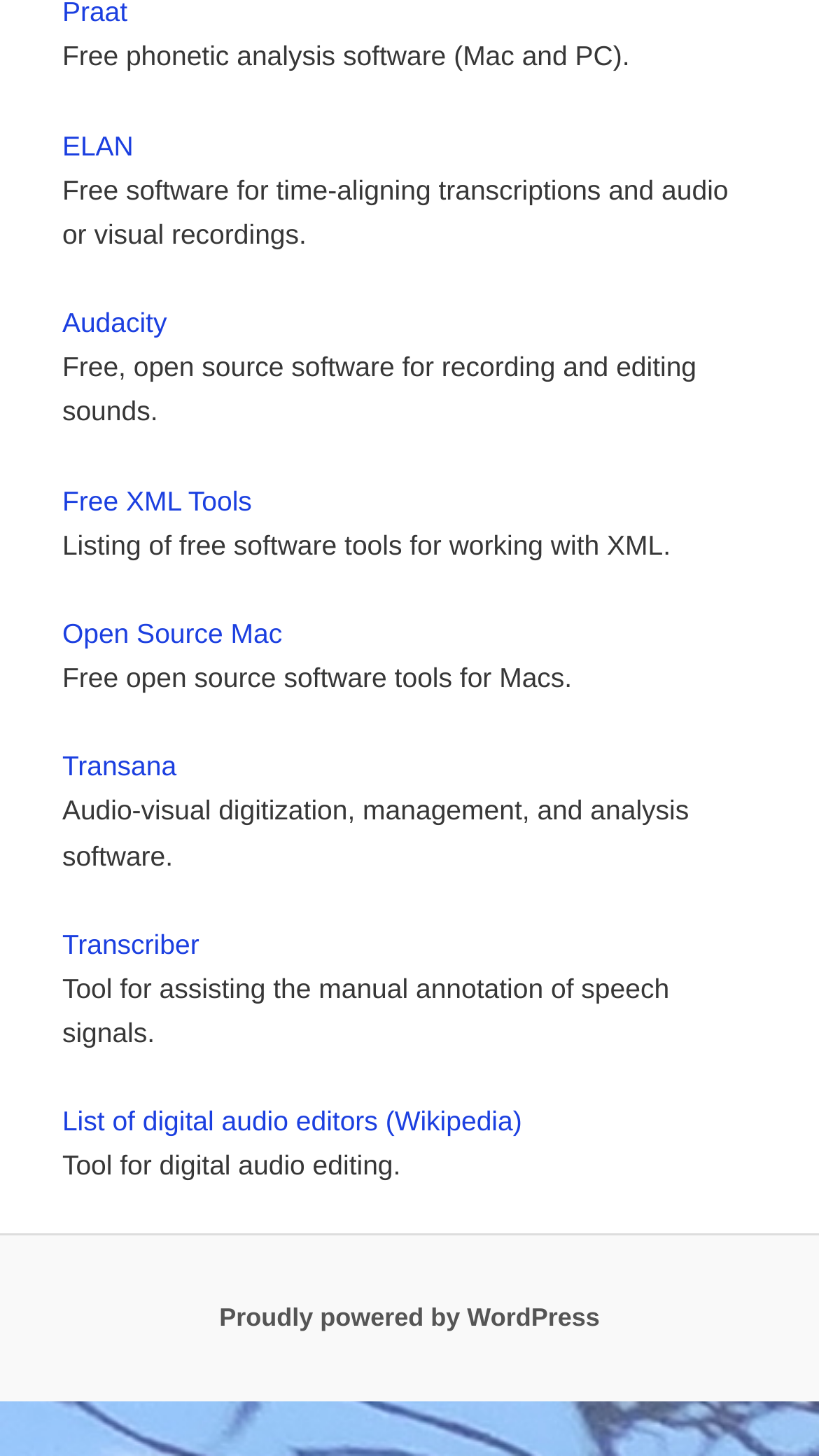Given the element description: "Free XML Tools", predict the bounding box coordinates of this UI element. The coordinates must be four float numbers between 0 and 1, given as [left, top, right, bottom].

[0.076, 0.333, 0.308, 0.354]